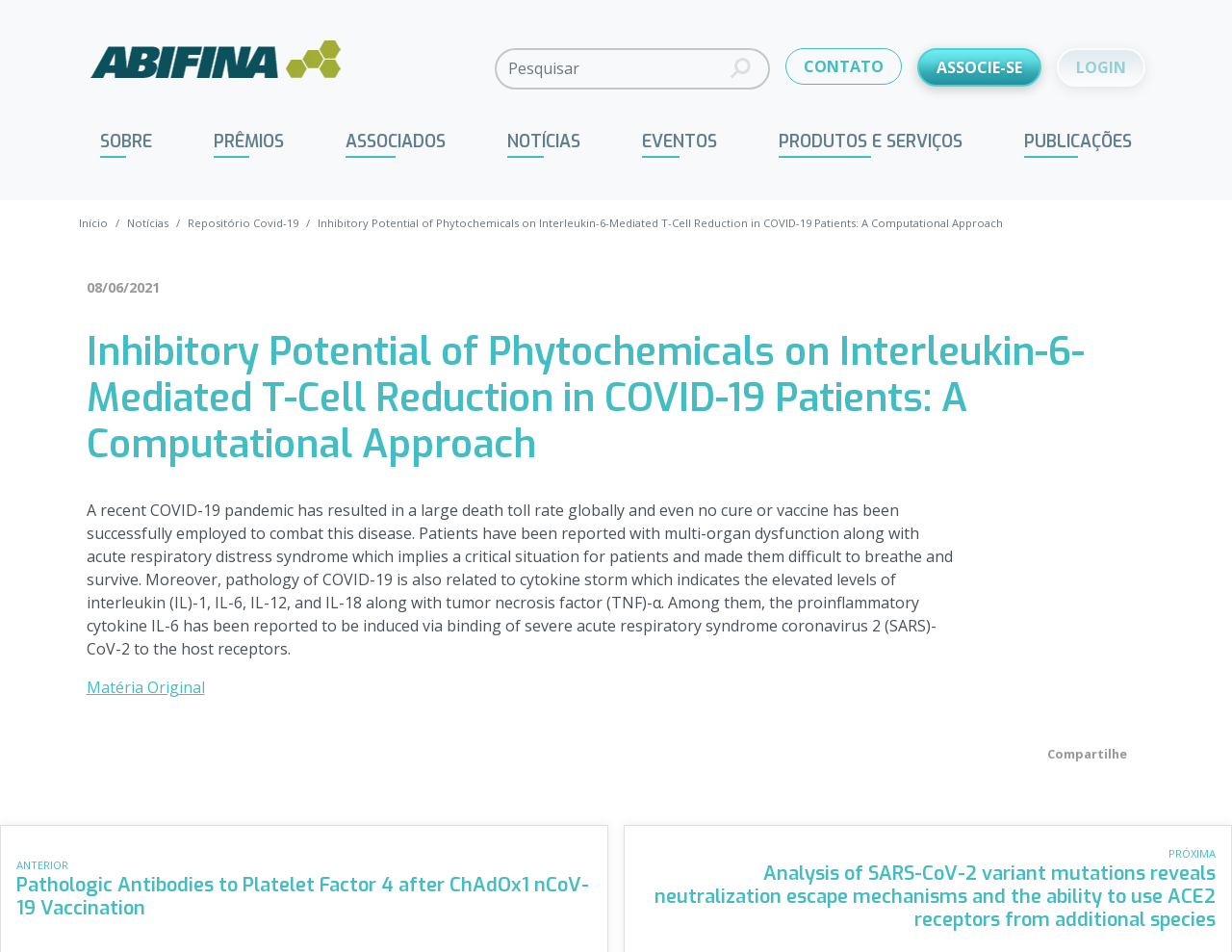Locate the bounding box of the UI element described in the following text: "Home".

None